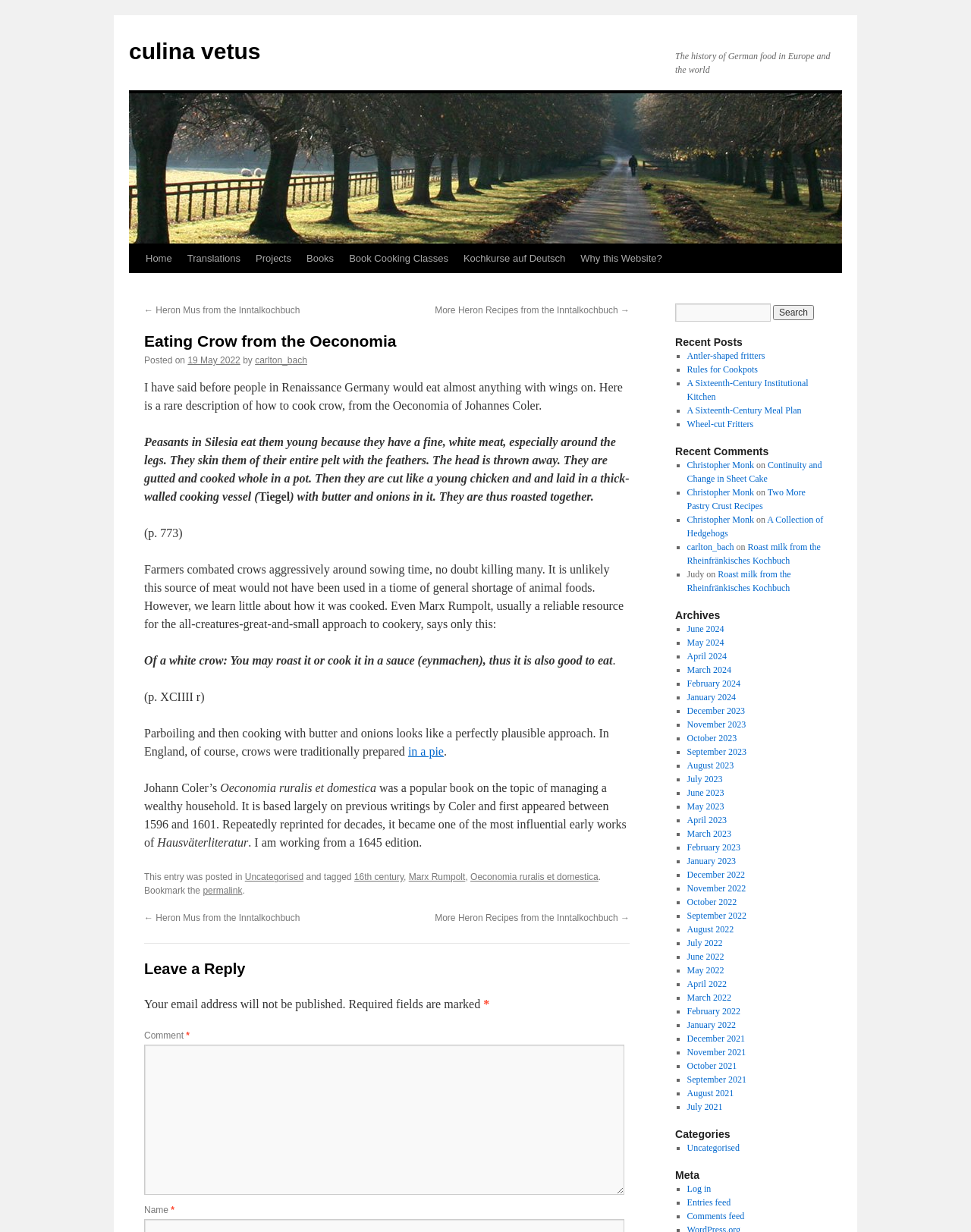Create an elaborate caption for the webpage.

The webpage is about a blog post titled "Eating Crow from the Oeconomia" from the website "culina vetus". The page has a header section with a link to the website's home page, followed by a navigation menu with links to various sections such as "Translations", "Projects", "Books", and "Book Cooking Classes".

Below the header, there is a brief description of the blog post, which discusses the history of German food in Europe and the world. The main content of the blog post is divided into several sections, each with a heading and a block of text. The text describes how to cook crow, a traditional German dish, and provides historical context and quotes from old cookbooks.

The blog post also includes links to related articles and a section for comments, where users can leave their thoughts and opinions. The comment section has a text box for users to enter their comments, as well as fields for their name and email address.

On the right-hand side of the page, there is a sidebar with several sections, including a search bar, a list of recent posts, and a list of recent comments. The recent posts section displays a list of links to other blog posts on the website, while the recent comments section displays a list of comments left by users on various blog posts.

Overall, the webpage is a blog post about a specific topic in German cuisine, with a clear and organized layout and several features to facilitate user engagement.